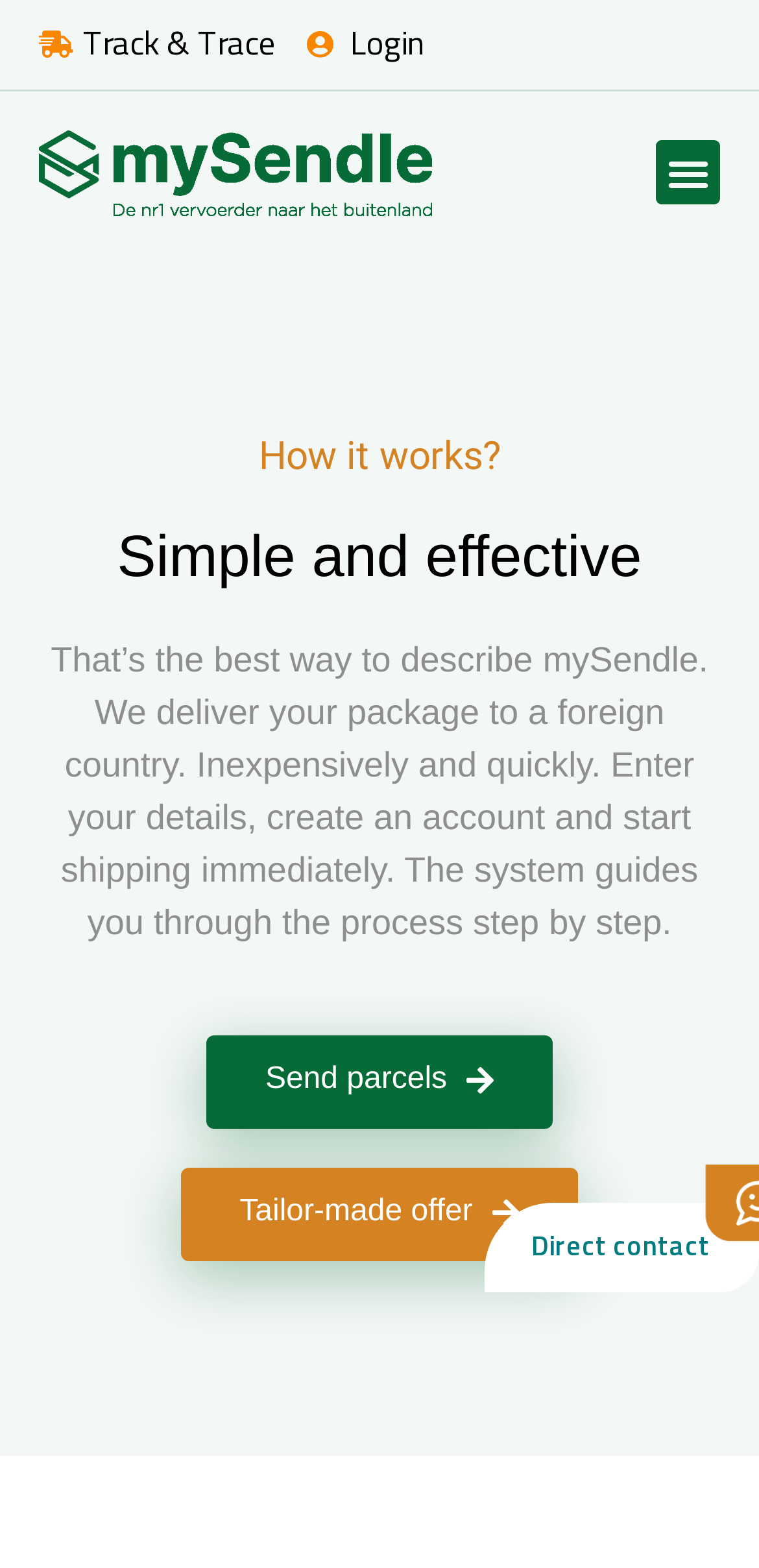Answer the question in a single word or phrase:
What is the purpose of the 'Menu Toggle' button?

To expand or collapse the menu